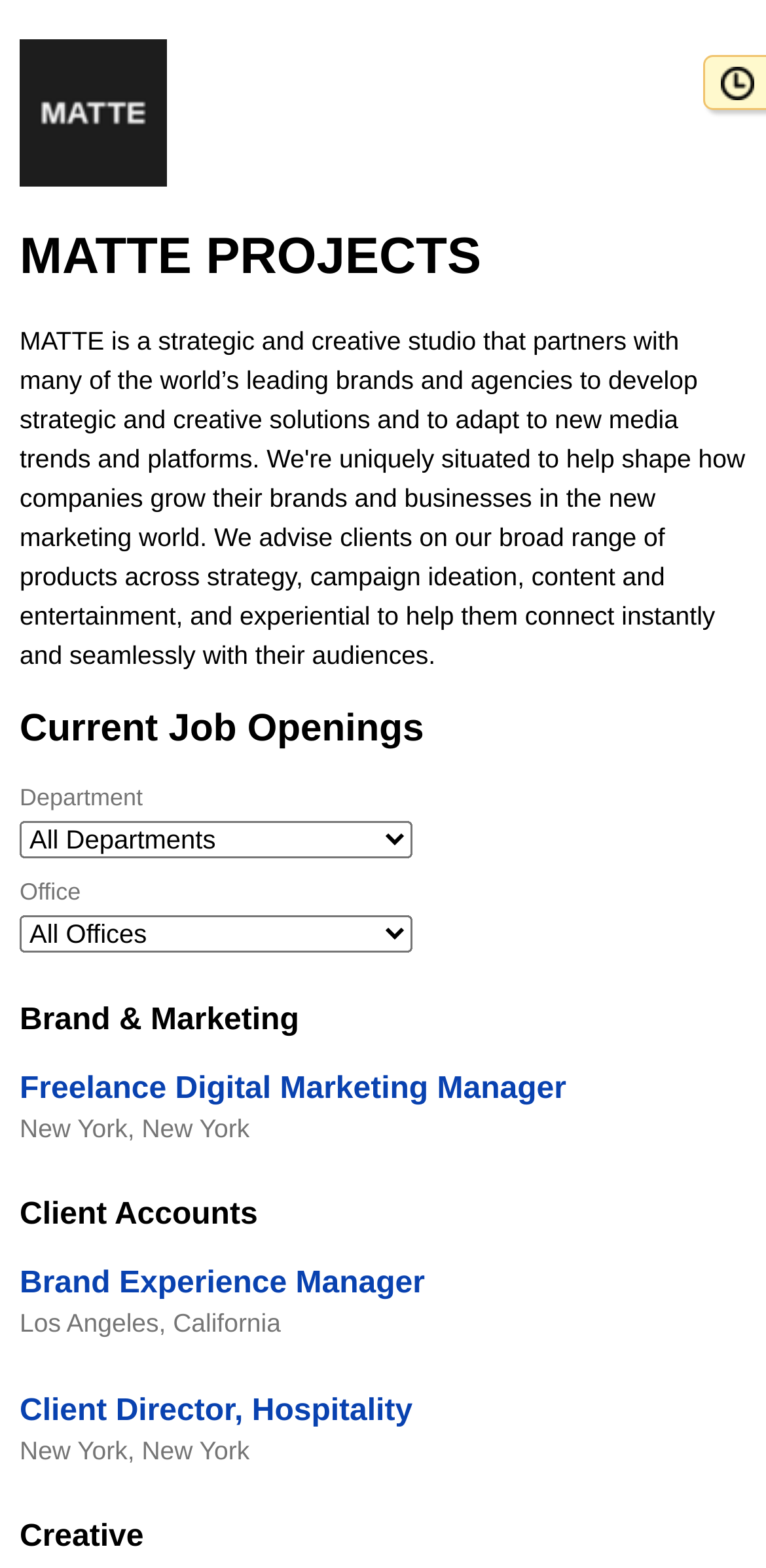What is the first job opening?
Analyze the image and provide a thorough answer to the question.

I found the first job opening by looking at the link element 'Freelance Digital Marketing Manager' which is located under the heading 'Brand & Marketing', indicating that it is one of the job openings.